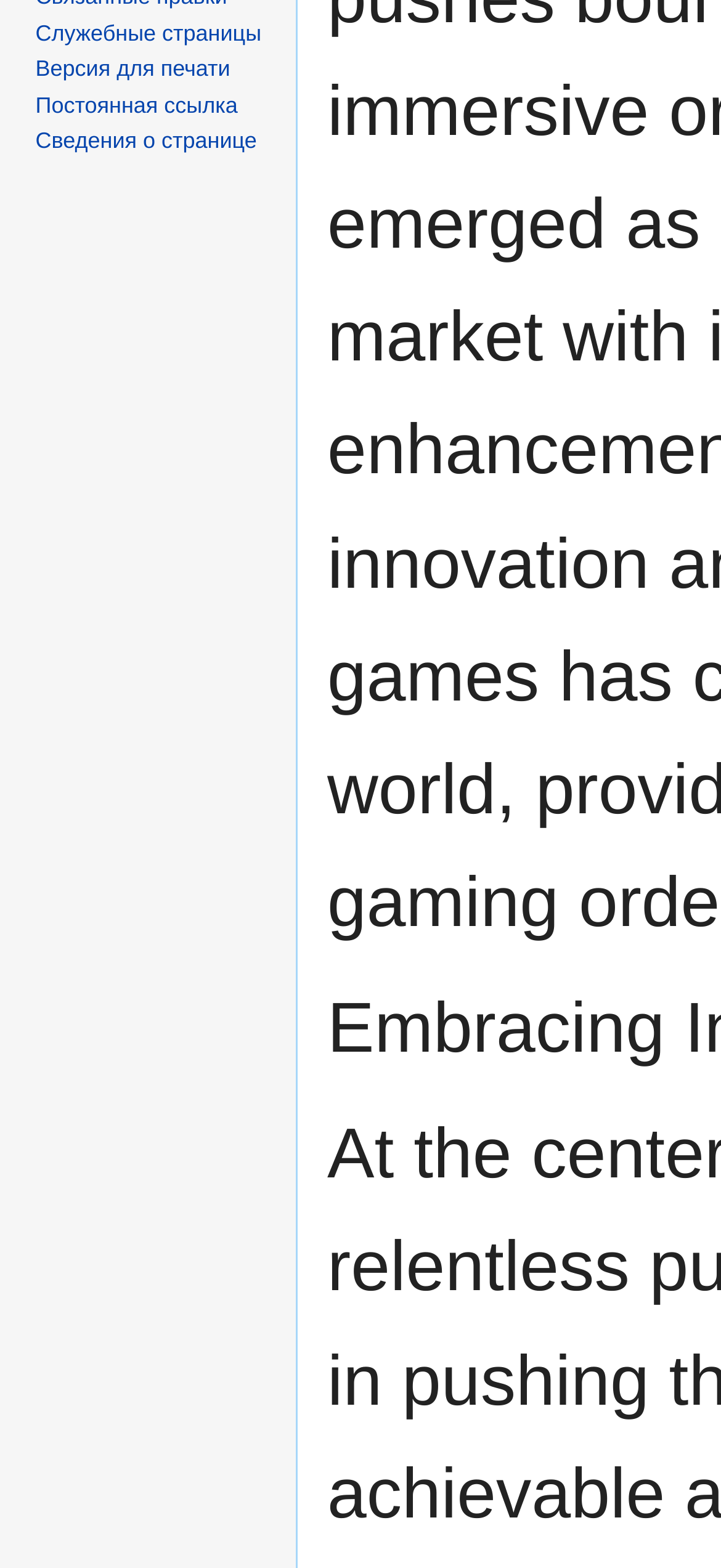Predict the bounding box coordinates for the UI element described as: "Постоянная ссылка". The coordinates should be four float numbers between 0 and 1, presented as [left, top, right, bottom].

[0.049, 0.058, 0.33, 0.075]